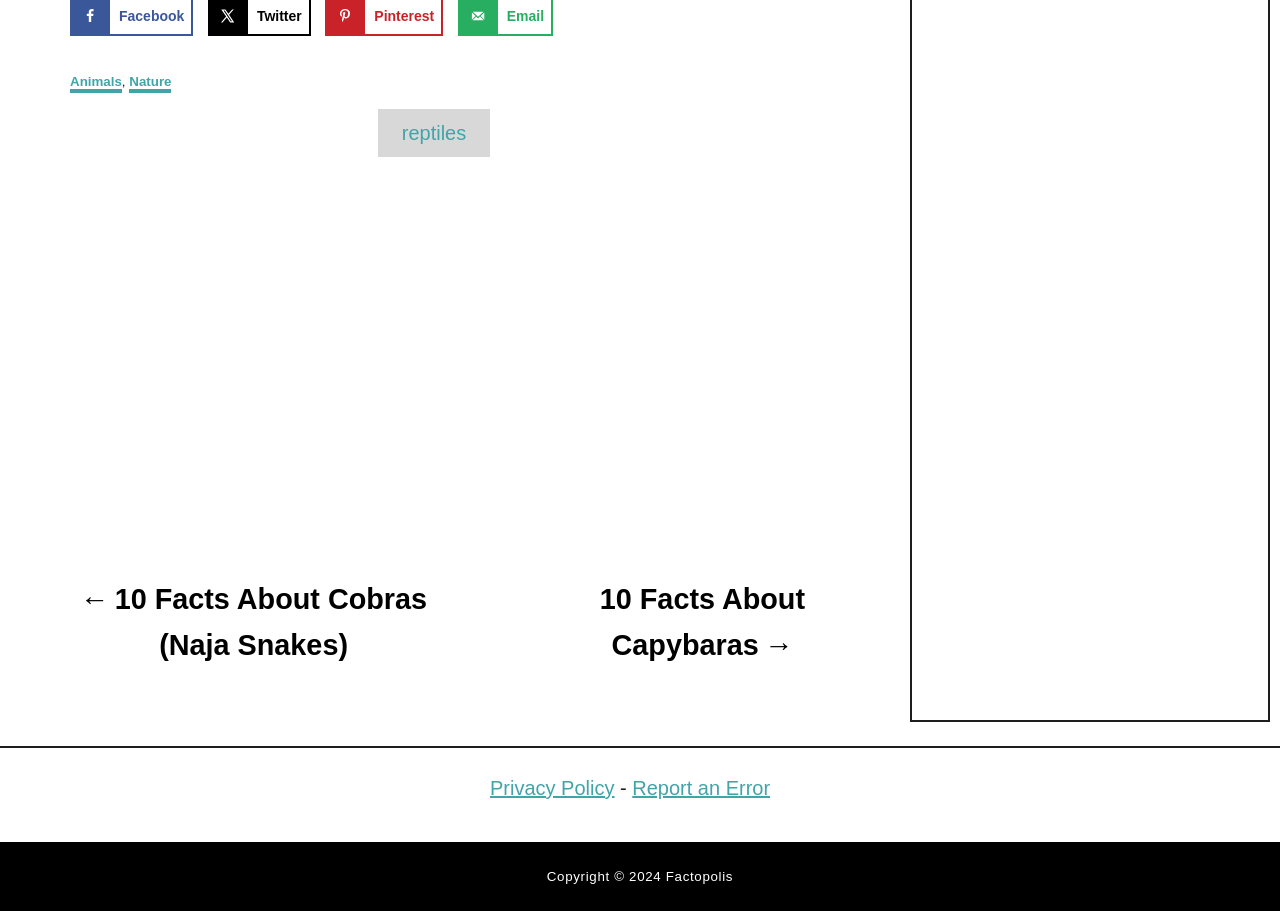Refer to the image and provide a thorough answer to this question:
What is the topic of the post navigation section?

The post navigation section appears to be related to a specific post or article about cobras and capybaras. The links to '←10 Facts About Cobras (Naja Snakes)' and '10 Facts About Capybaras→' suggest that the website provides information on these topics.